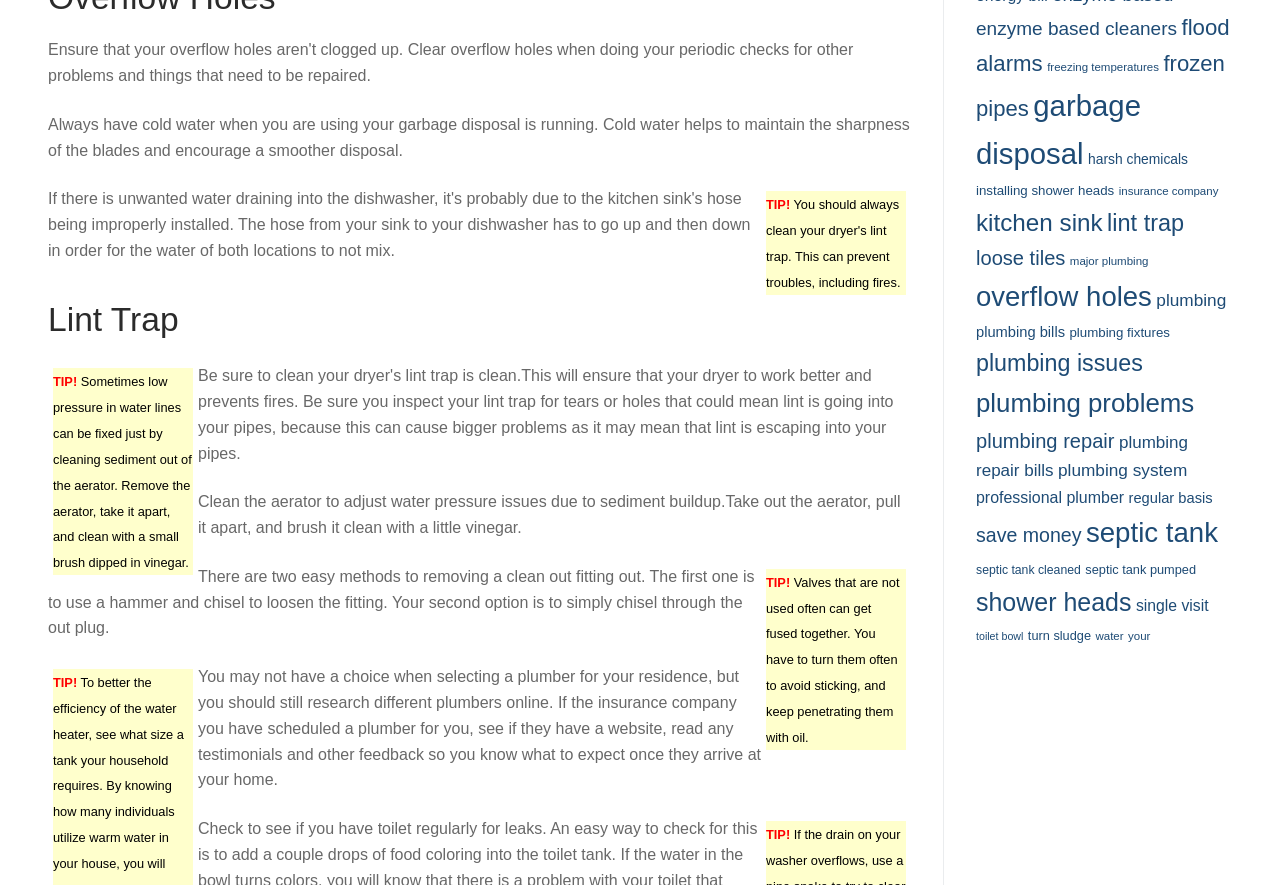Show the bounding box coordinates of the region that should be clicked to follow the instruction: "Read about garbage disposal."

[0.762, 0.101, 0.891, 0.192]